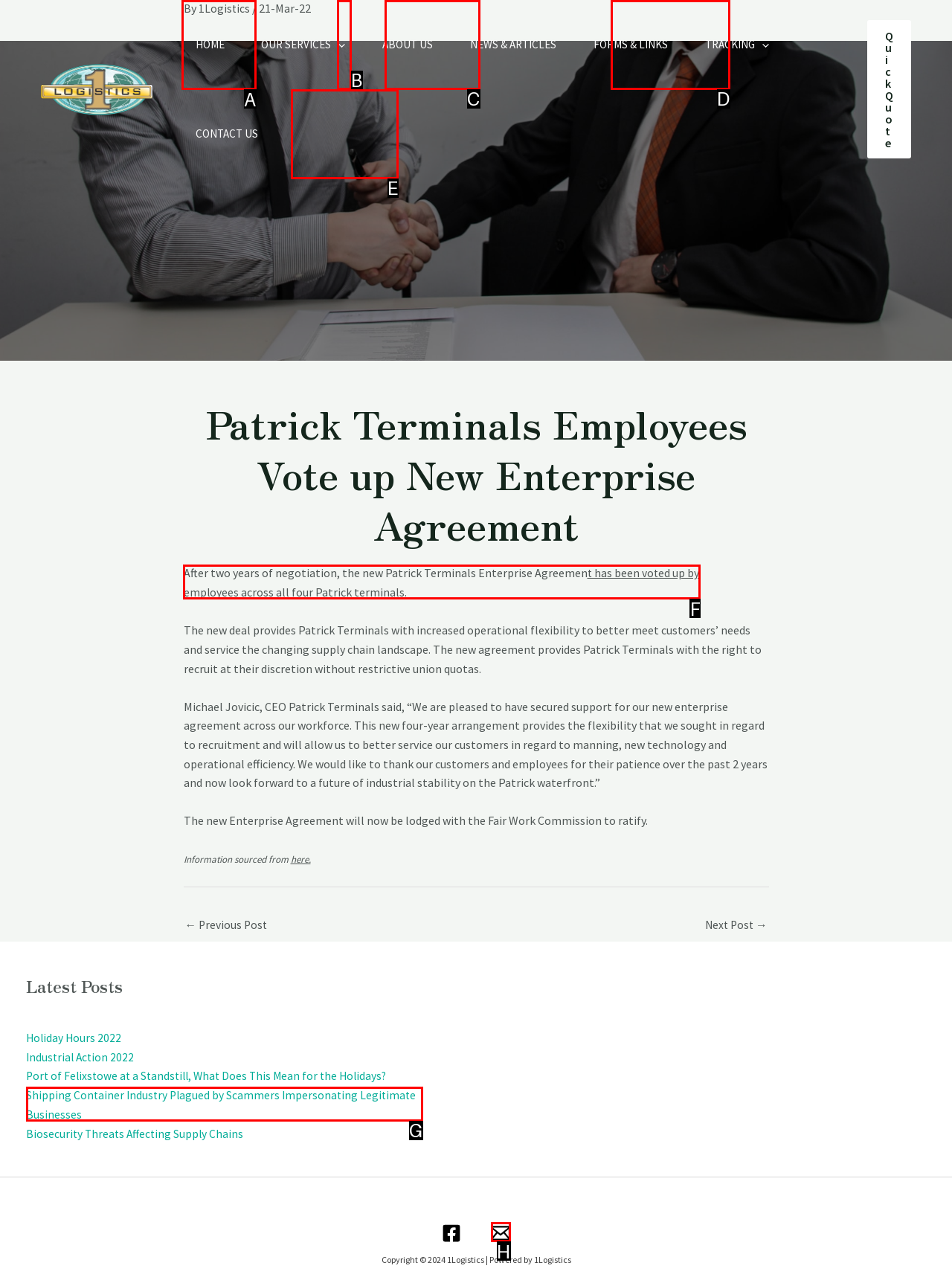Identify the HTML element you need to click to achieve the task: Click on the 'HOME' link. Respond with the corresponding letter of the option.

A